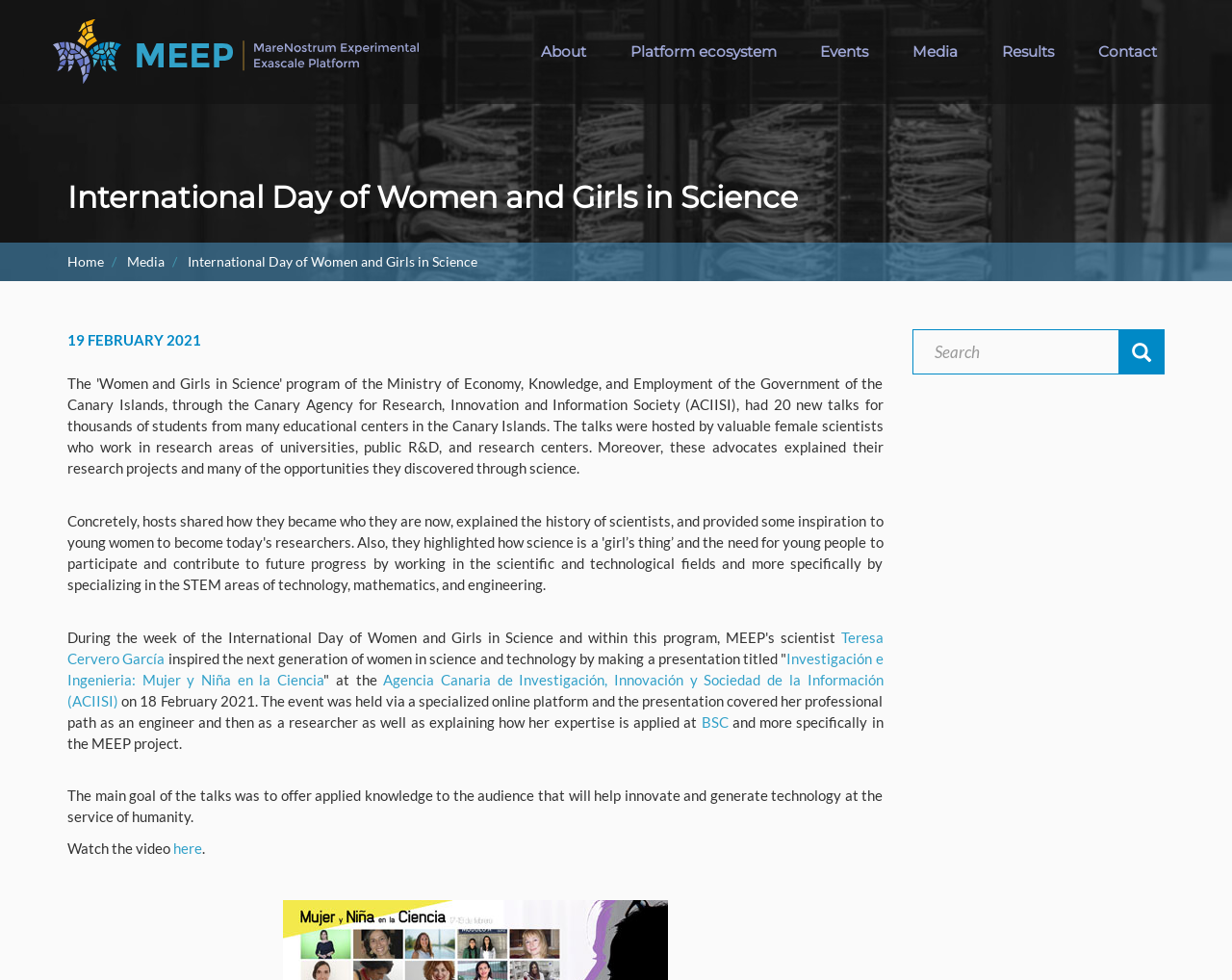Determine the bounding box coordinates of the UI element described by: "parent_node: Search name="keys" placeholder="Search"".

[0.74, 0.336, 0.909, 0.383]